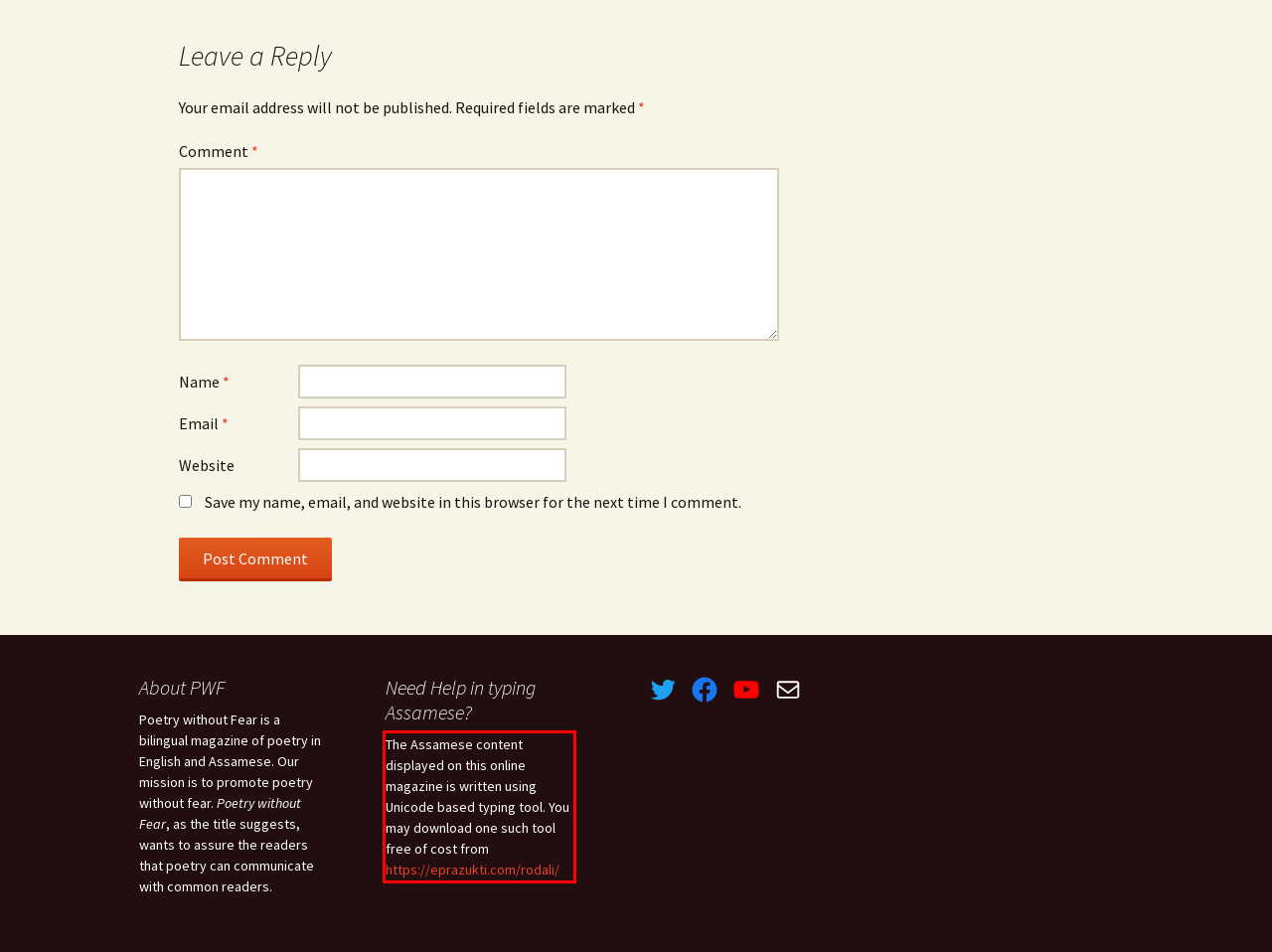You are provided with a screenshot of a webpage that includes a UI element enclosed in a red rectangle. Extract the text content inside this red rectangle.

The Assamese content displayed on this online magazine is written using Unicode based typing tool. You may download one such tool free of cost from https://eprazukti.com/rodali/